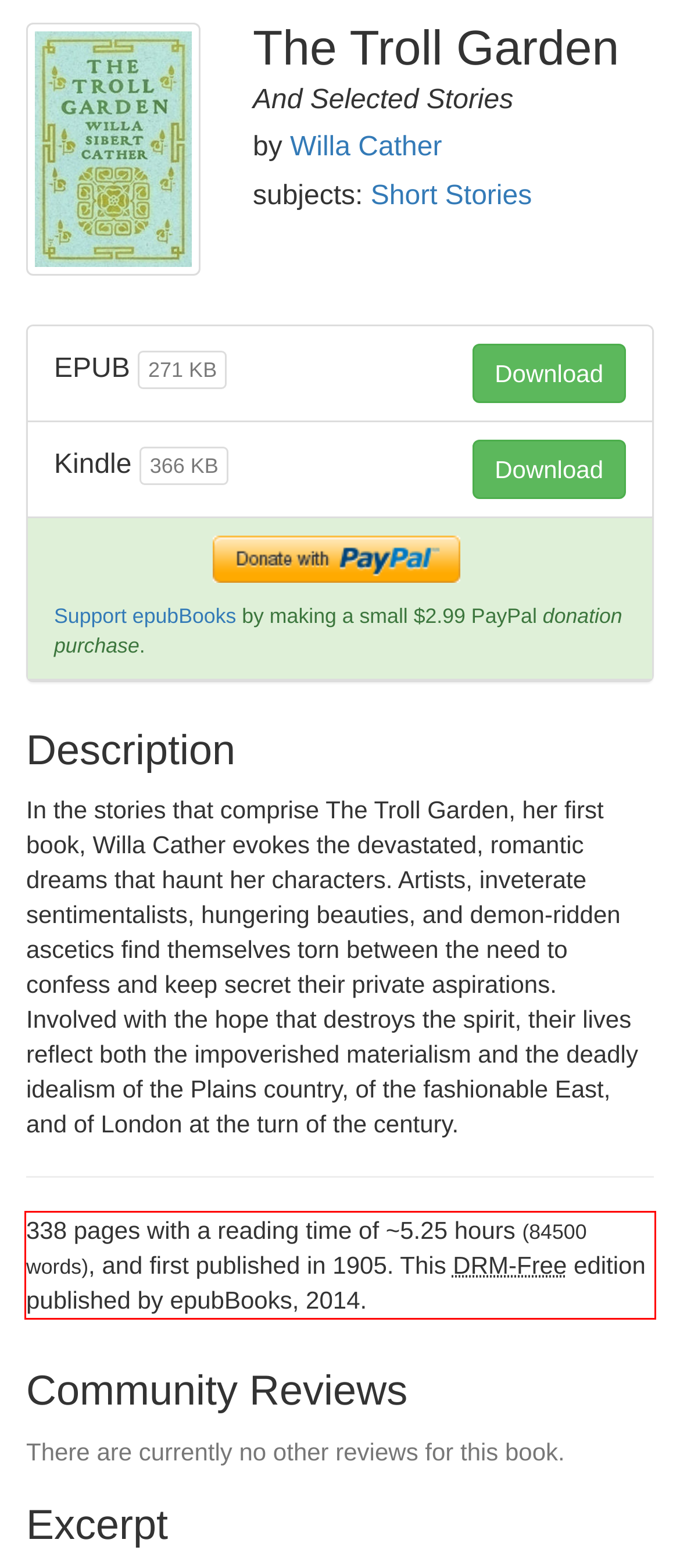Using the provided webpage screenshot, recognize the text content in the area marked by the red bounding box.

338 pages with a reading time of ~5.25 hours (84500 words), and first published in 1905. This DRM-Free edition published by epubBooks, 2014.